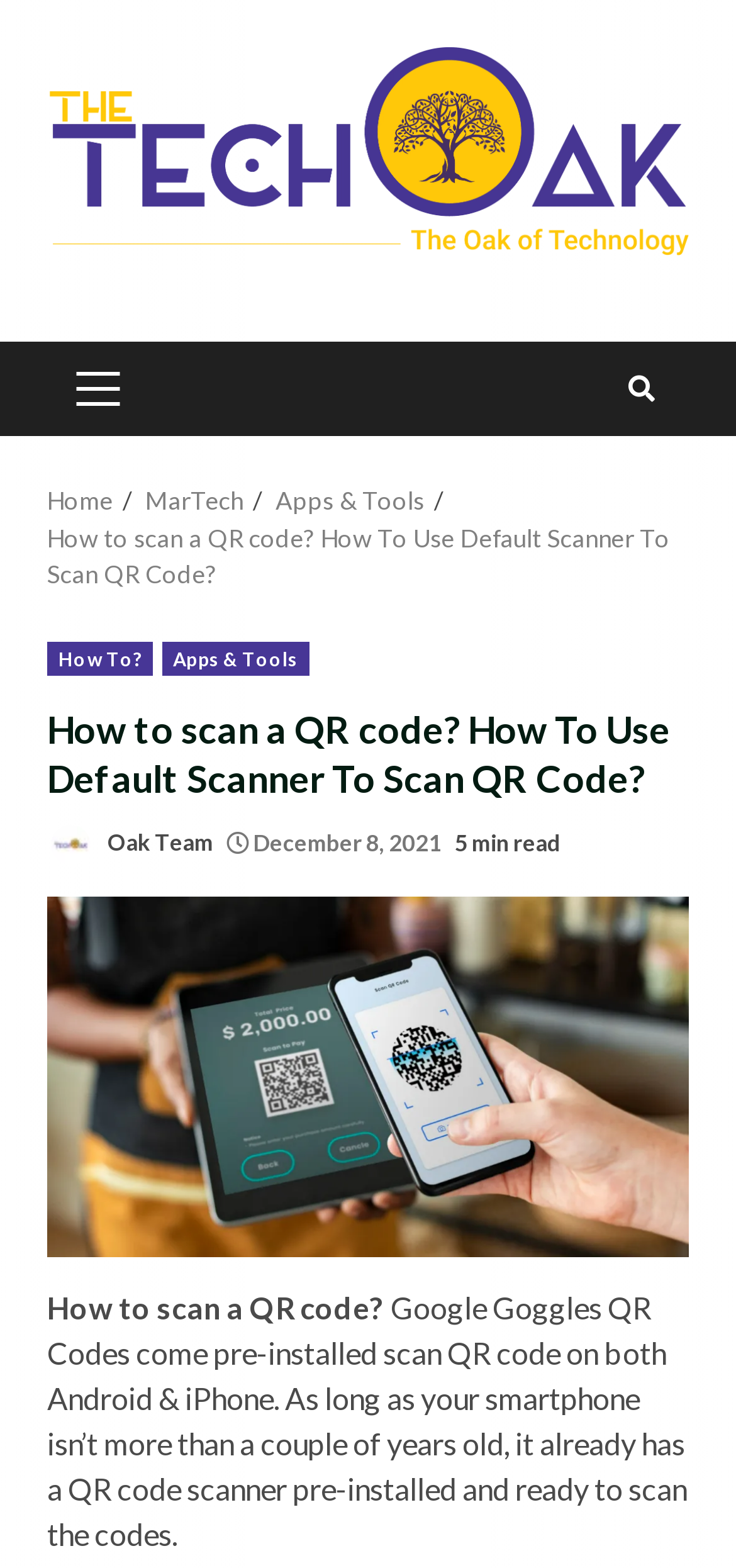Pinpoint the bounding box coordinates of the clickable area needed to execute the instruction: "read the article about MarTech". The coordinates should be specified as four float numbers between 0 and 1, i.e., [left, top, right, bottom].

[0.197, 0.31, 0.331, 0.329]